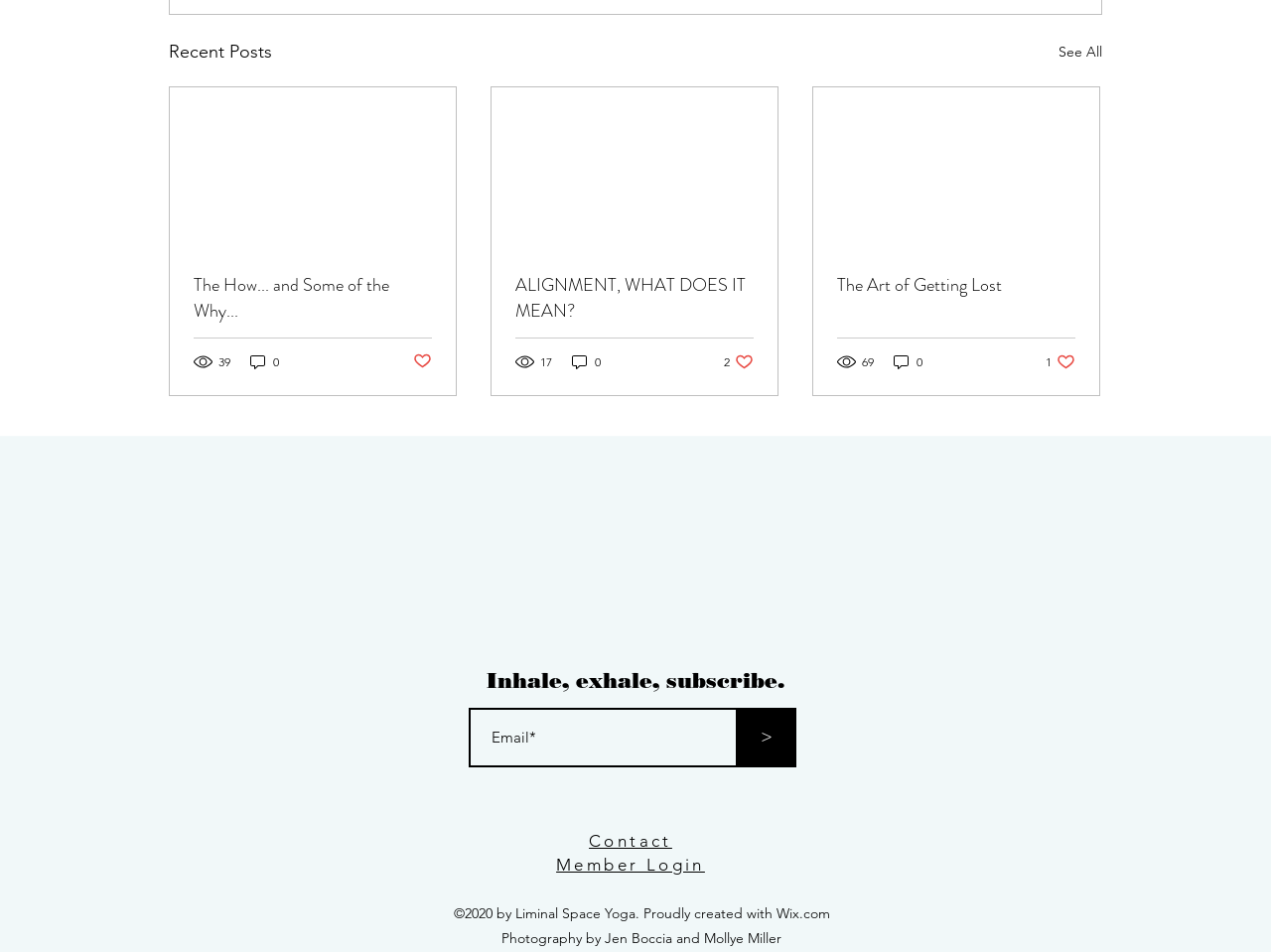Pinpoint the bounding box coordinates of the clickable area necessary to execute the following instruction: "Contact Metal Roof Contractors". The coordinates should be given as four float numbers between 0 and 1, namely [left, top, right, bottom].

None